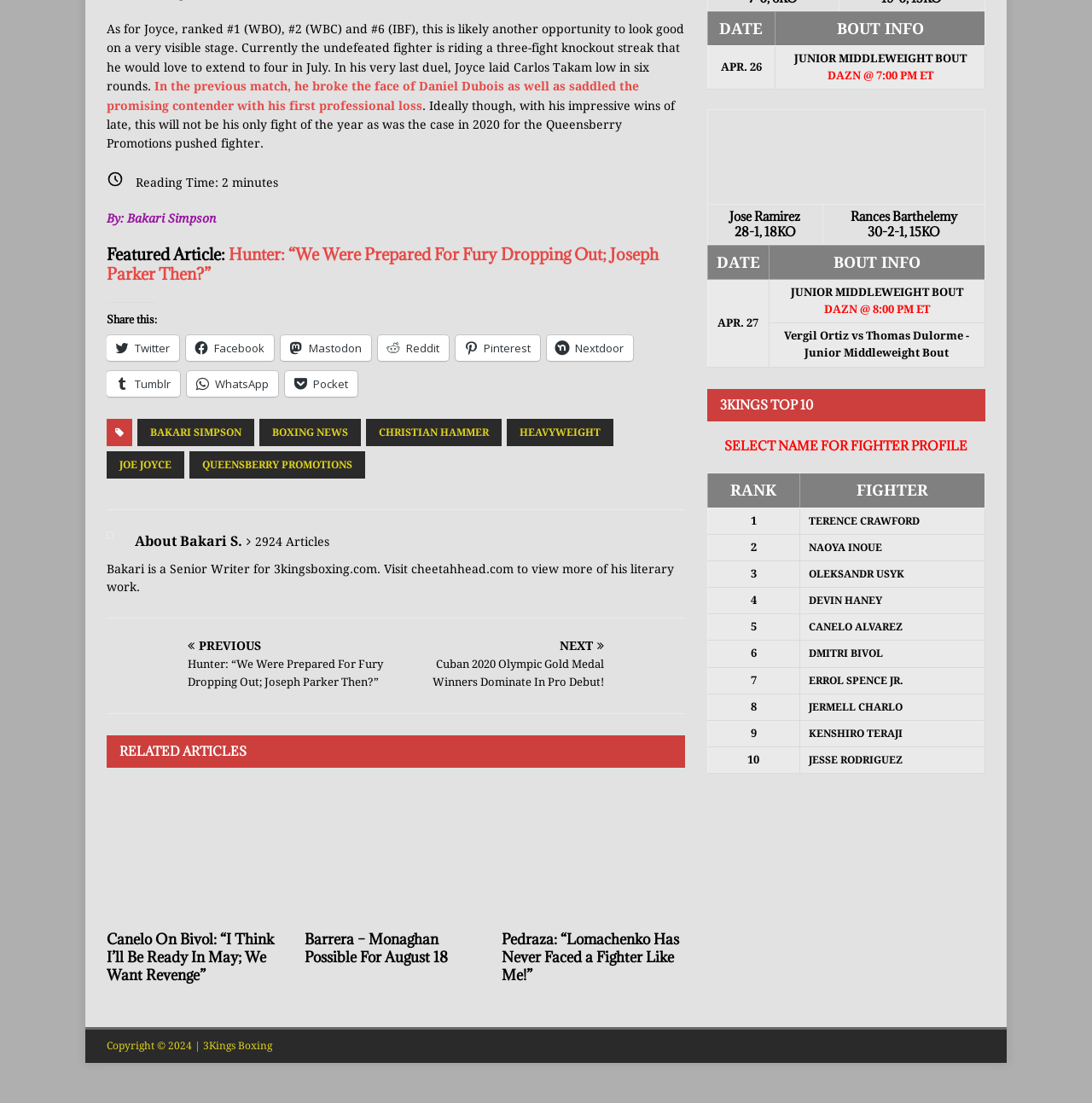Provide the bounding box coordinates in the format (top-left x, top-left y, bottom-right x, bottom-right y). All values are floating point numbers between 0 and 1. Determine the bounding box coordinate of the UI element described as: 2924 Articles

[0.234, 0.485, 0.302, 0.497]